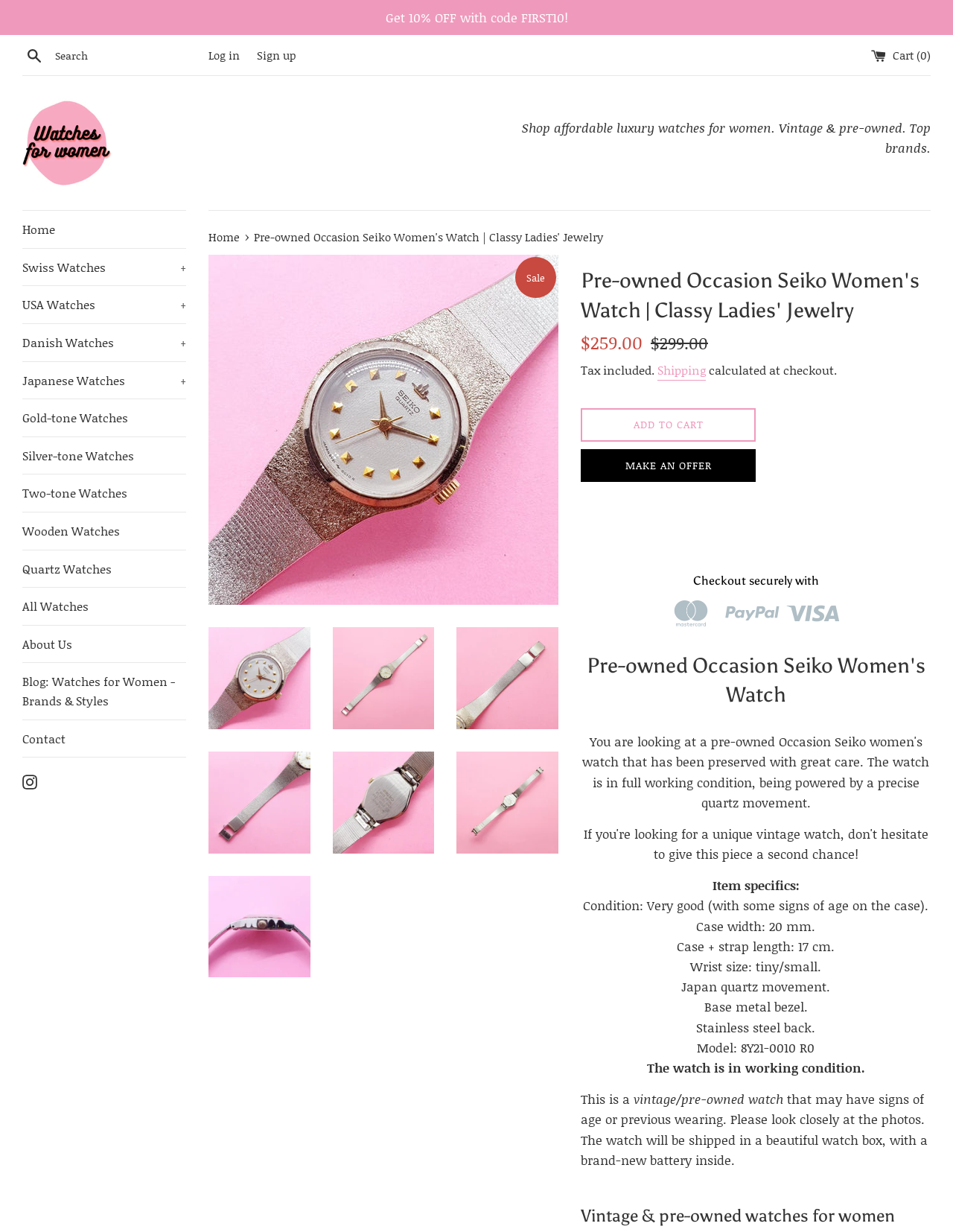Find the bounding box coordinates of the element you need to click on to perform this action: 'View all watches'. The coordinates should be represented by four float values between 0 and 1, in the format [left, top, right, bottom].

[0.023, 0.477, 0.195, 0.507]